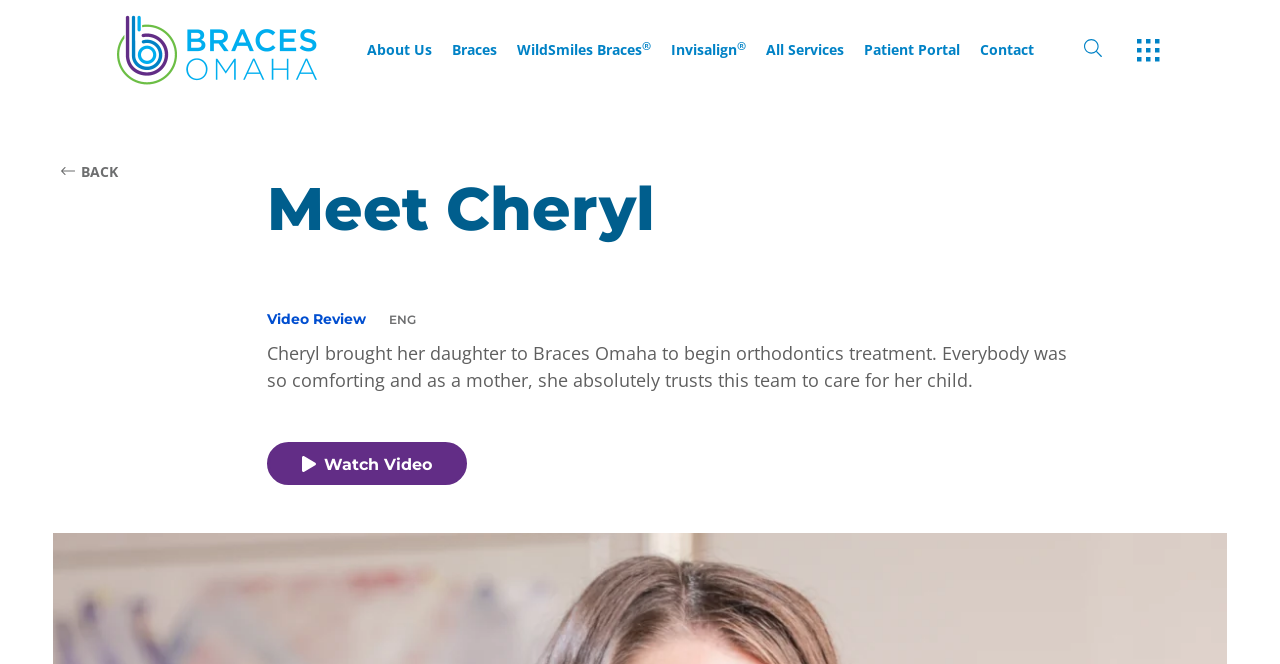Respond to the question below with a single word or phrase: What is the action that can be performed on the video player?

Watch Video